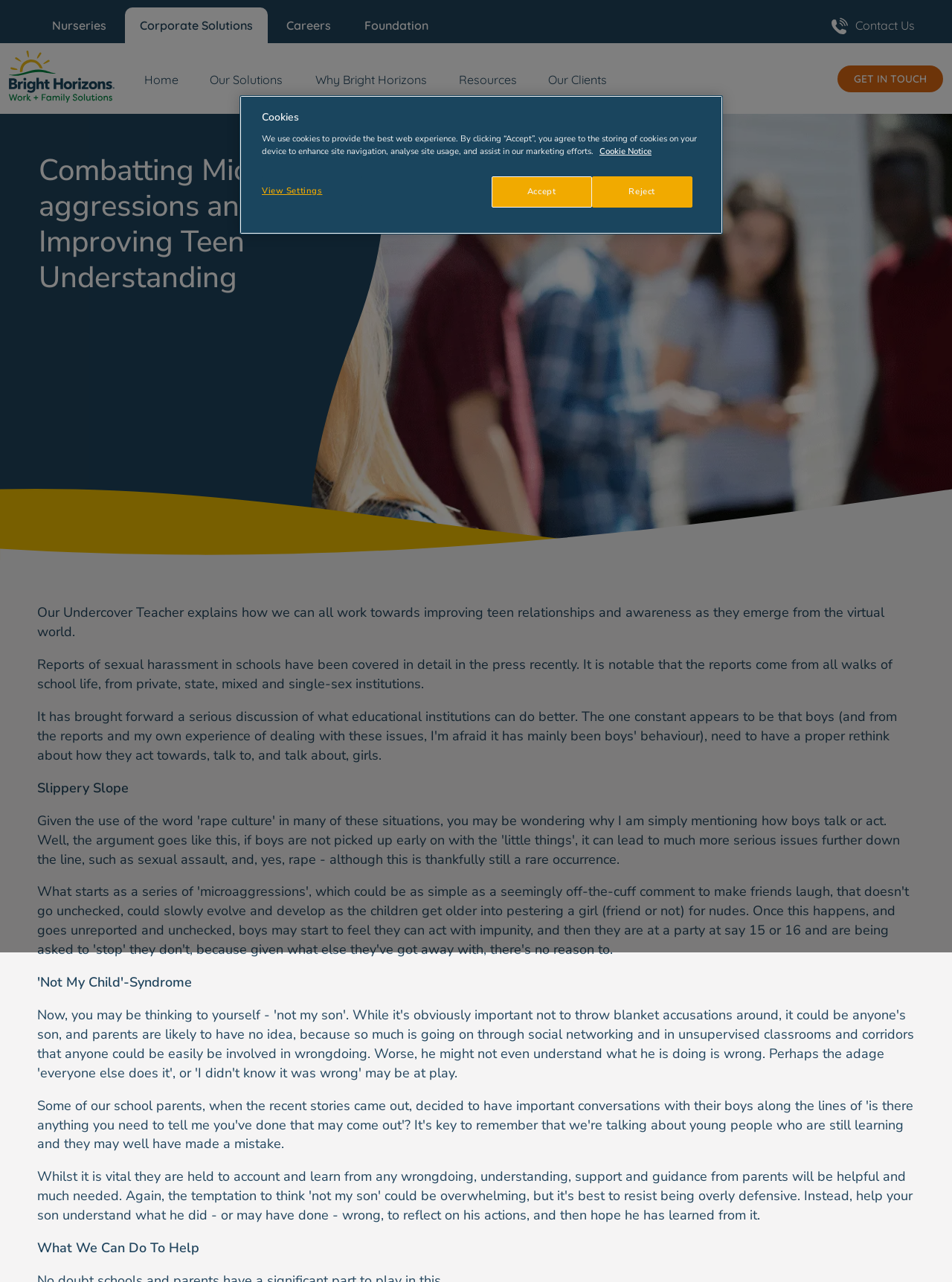Bounding box coordinates are given in the format (top-left x, top-left y, bottom-right x, bottom-right y). All values should be floating point numbers between 0 and 1. Provide the bounding box coordinate for the UI element described as: parent_node: Home

[0.009, 0.034, 0.12, 0.089]